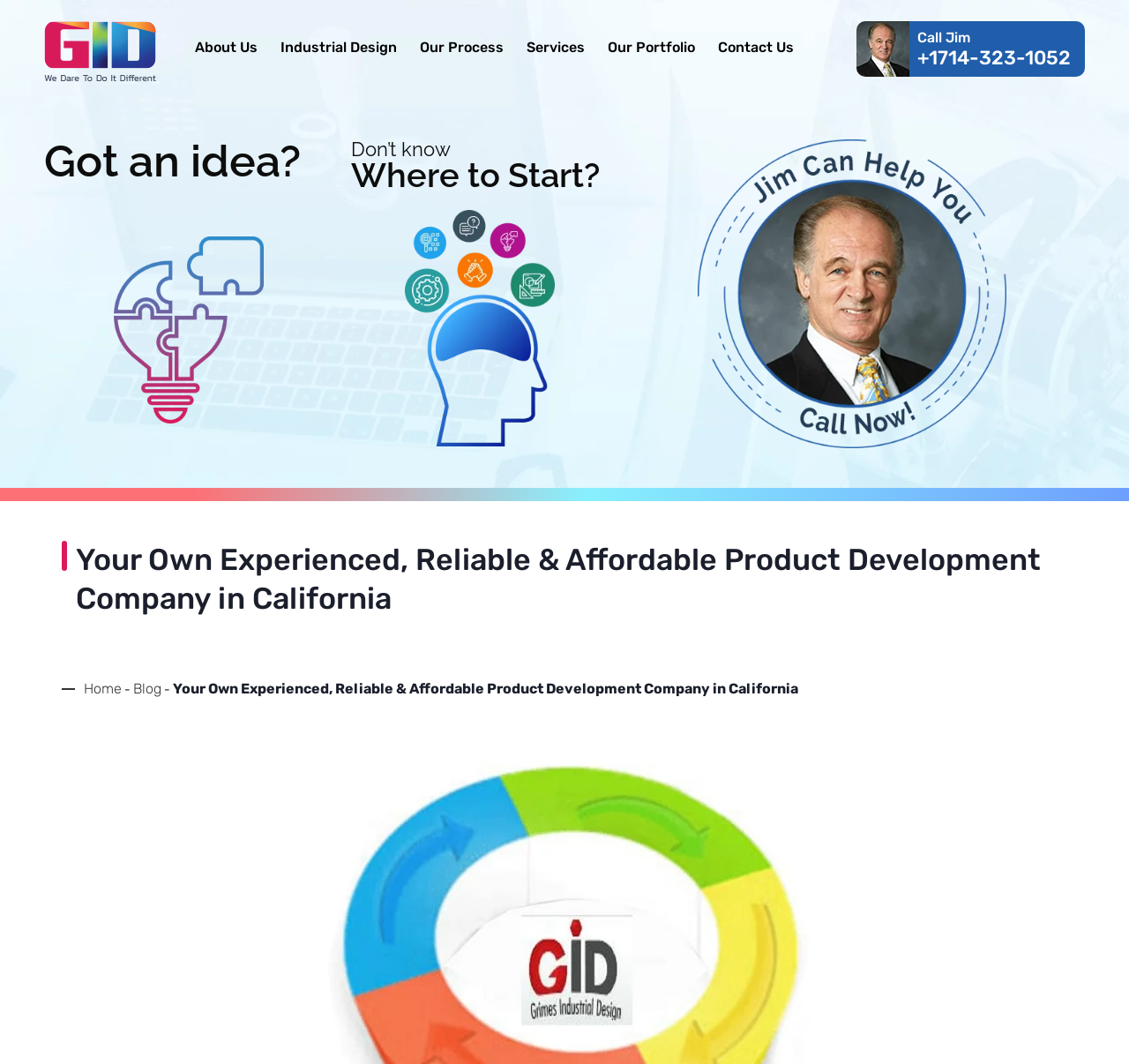Determine the bounding box coordinates of the element's region needed to click to follow the instruction: "Click on 'Industrial Design'". Provide these coordinates as four float numbers between 0 and 1, formatted as [left, top, right, bottom].

[0.249, 0.027, 0.352, 0.063]